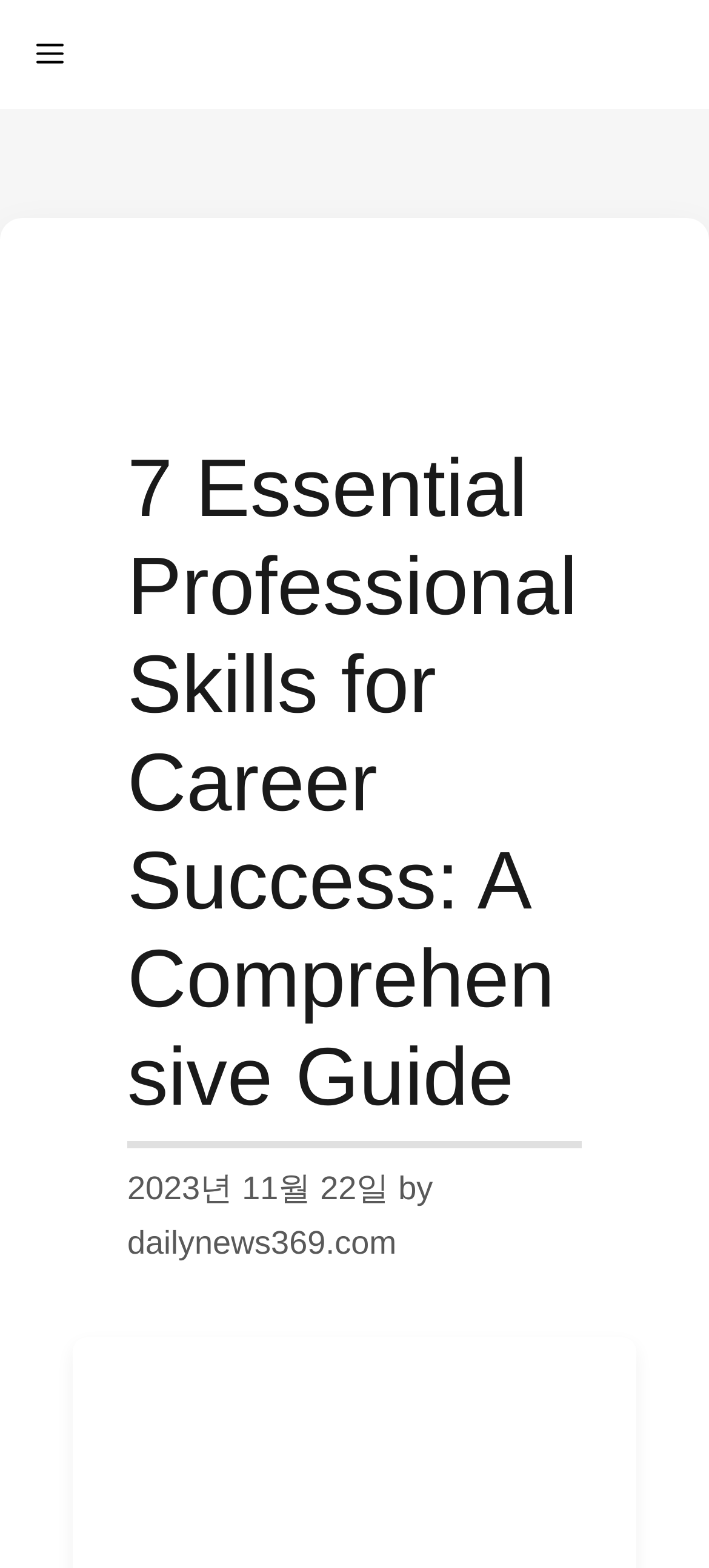Give a detailed account of the webpage.

The webpage is a comprehensive guide to mastering professional skills for career success. At the top left corner, there is a button labeled "Menu" that controls a mobile menu. Below the button, there is a header section that spans most of the width of the page. Within the header, there is a prominent heading that reads "7 Essential Professional Skills for Career Success: A Comprehensive Guide". 

Directly below the heading, there is a timestamp indicating that the content was published on November 22, 2023. To the right of the timestamp, there is a text "by" followed by a link to the website "dailynews369.com", which is likely the author or publisher of the content.